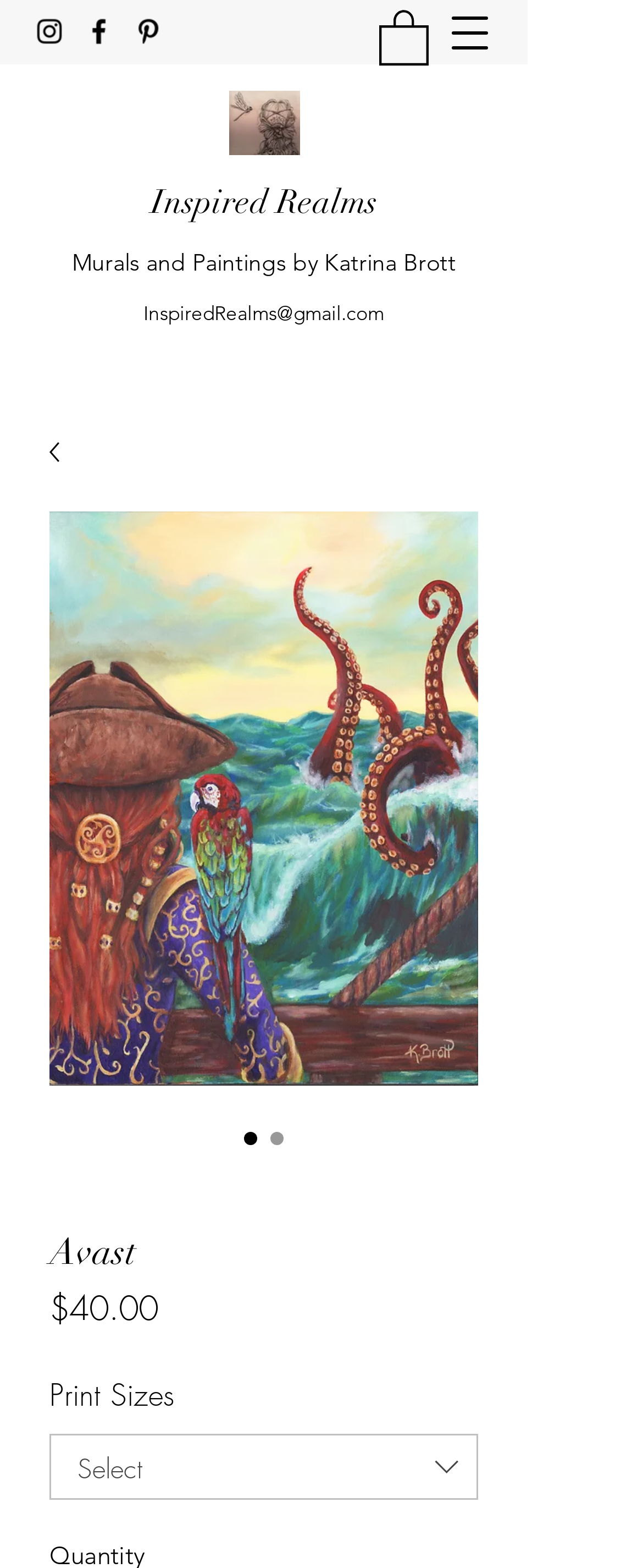What is the price of the artwork?
Using the information presented in the image, please offer a detailed response to the question.

The price of the artwork is mentioned in the static text '$40.00' which is located below the heading 'Avast'.